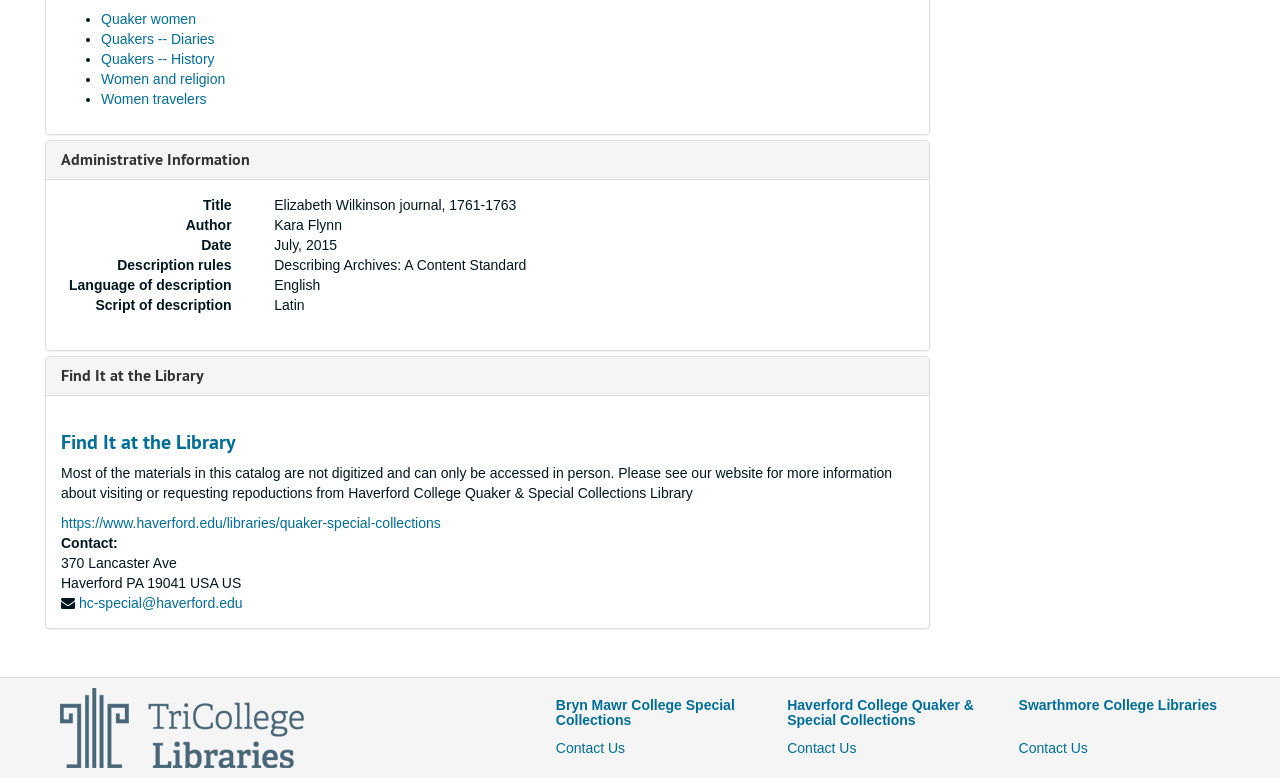Pinpoint the bounding box coordinates of the clickable area necessary to execute the following instruction: "Click on Quaker women". The coordinates should be given as four float numbers between 0 and 1, namely [left, top, right, bottom].

[0.079, 0.015, 0.153, 0.035]